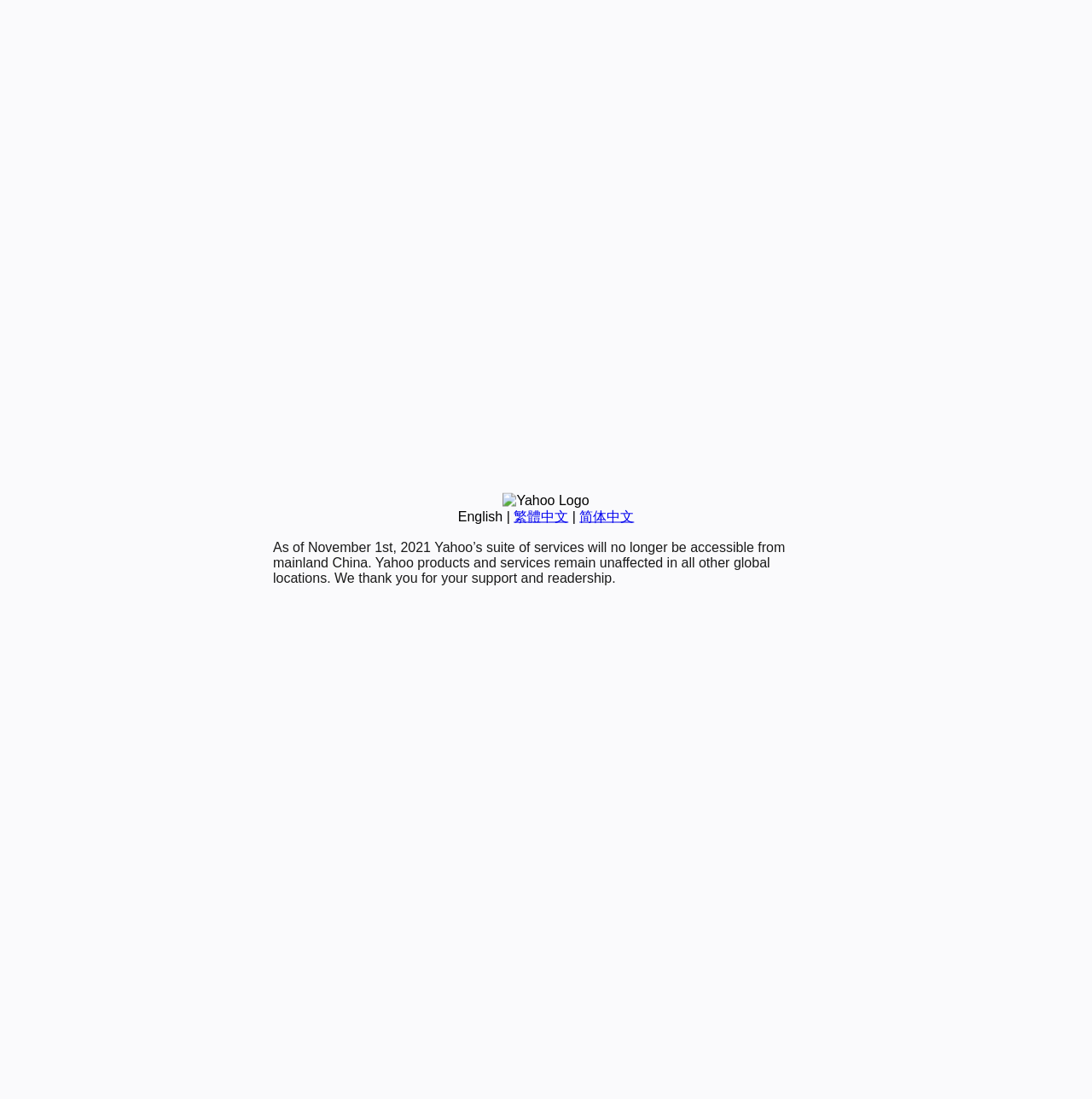Locate the UI element described by 繁體中文 in the provided webpage screenshot. Return the bounding box coordinates in the format (top-left x, top-left y, bottom-right x, bottom-right y), ensuring all values are between 0 and 1.

[0.47, 0.463, 0.52, 0.476]